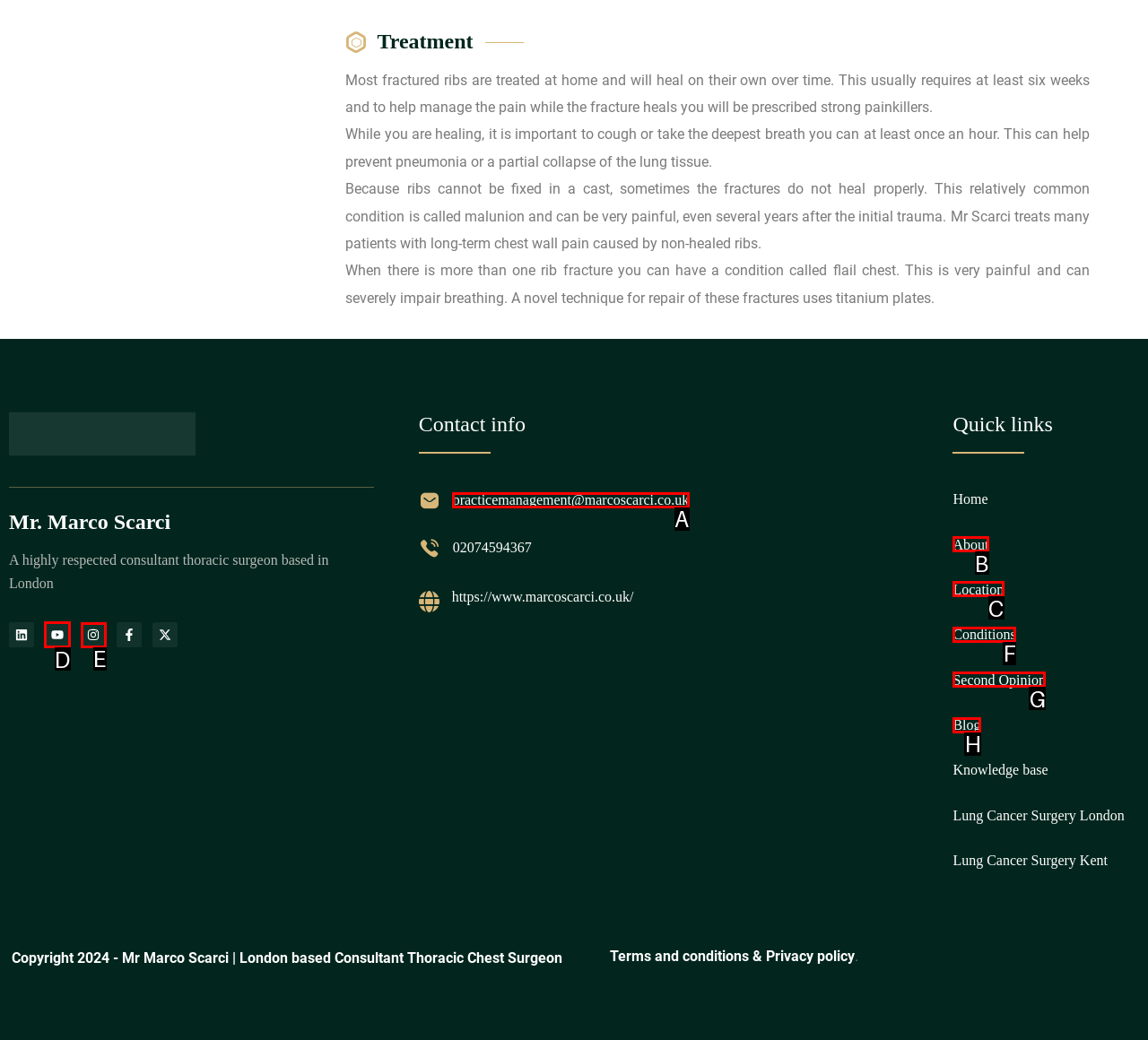Identify the correct UI element to click for the following task: View Mr. Marco Scarci's Youtube channel Choose the option's letter based on the given choices.

D